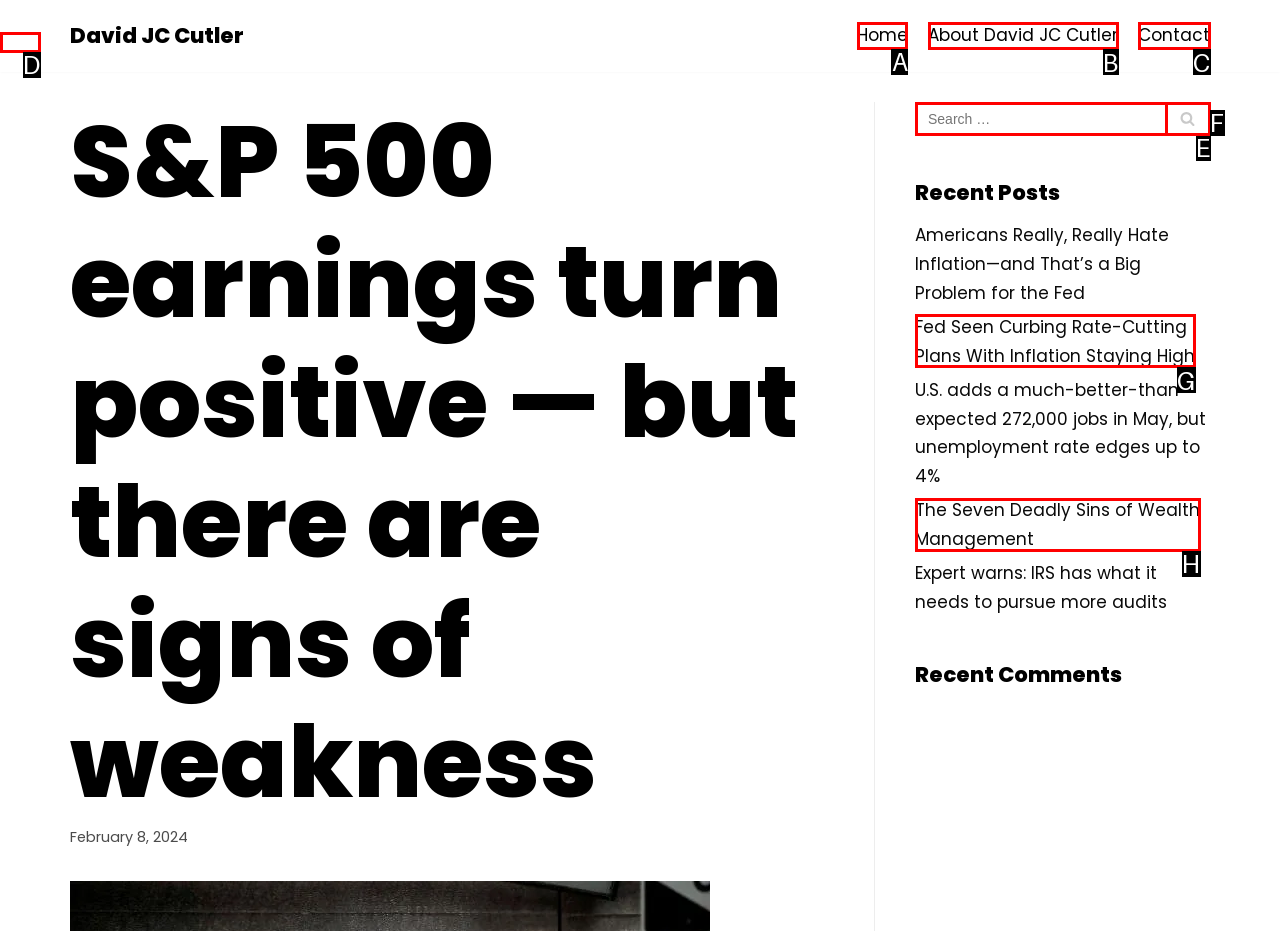Tell me which letter corresponds to the UI element that should be clicked to fulfill this instruction: Go to the homepage
Answer using the letter of the chosen option directly.

A